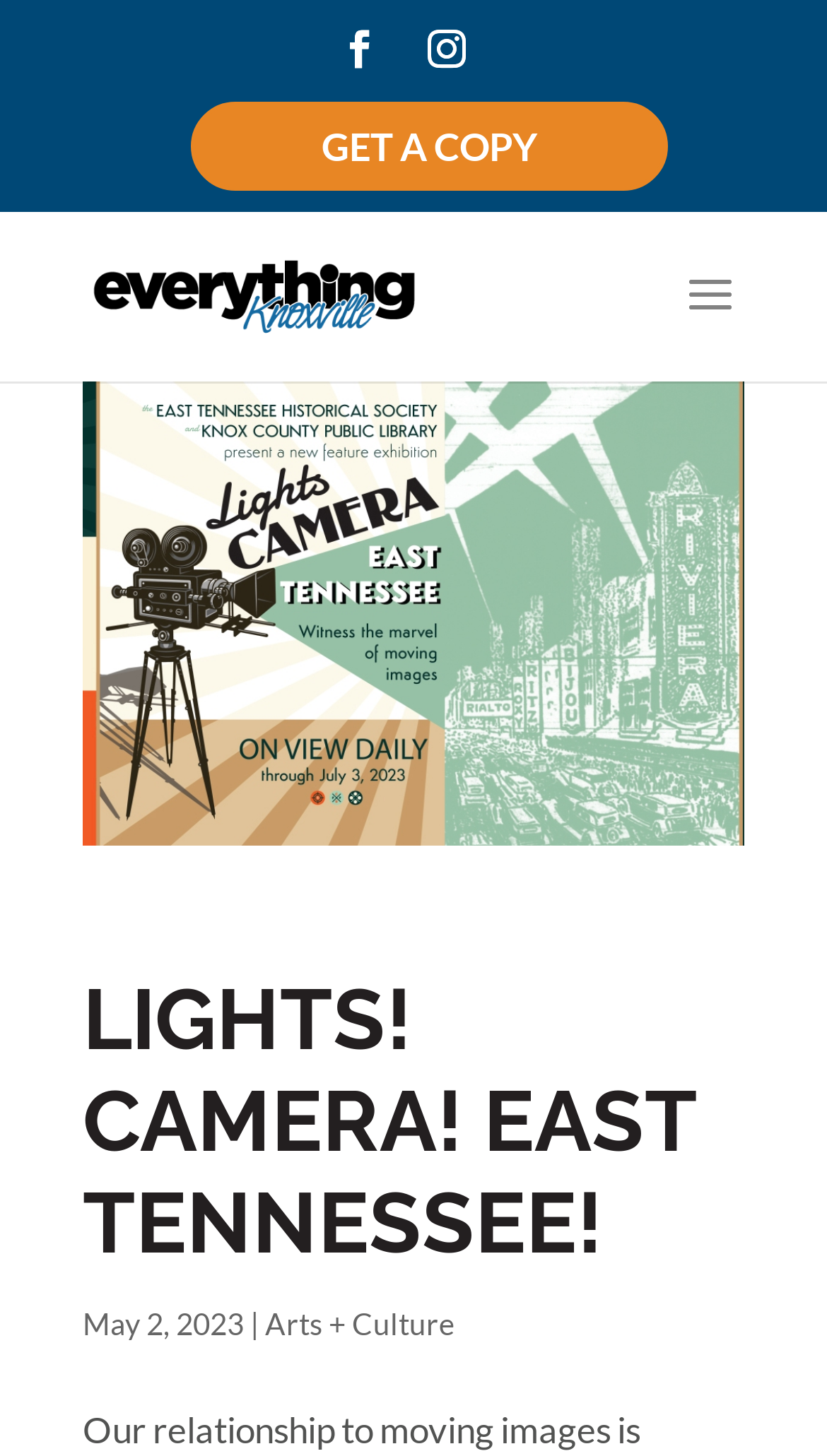How many search boxes are there on the webpage?
Based on the image, provide a one-word or brief-phrase response.

1